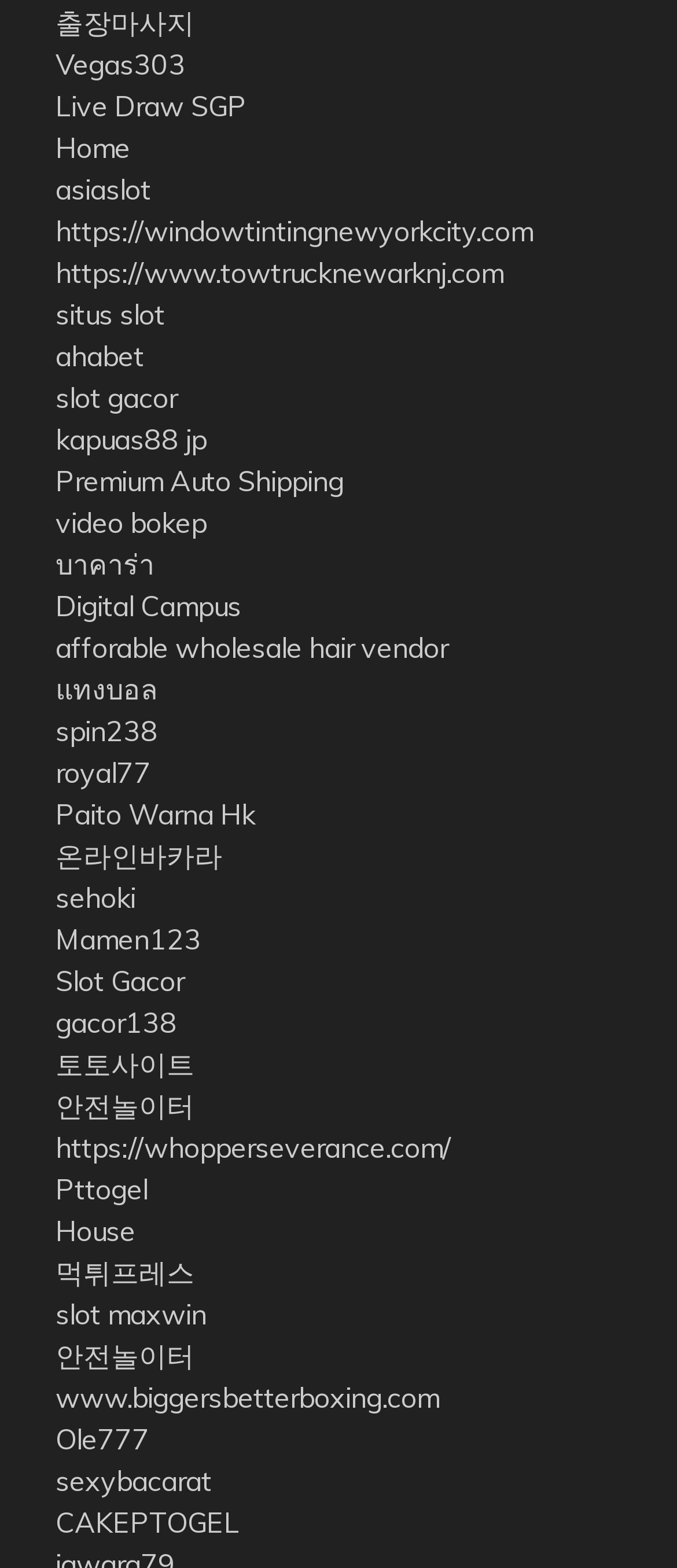How many links have Korean text?
Examine the image and give a concise answer in one word or a short phrase.

5